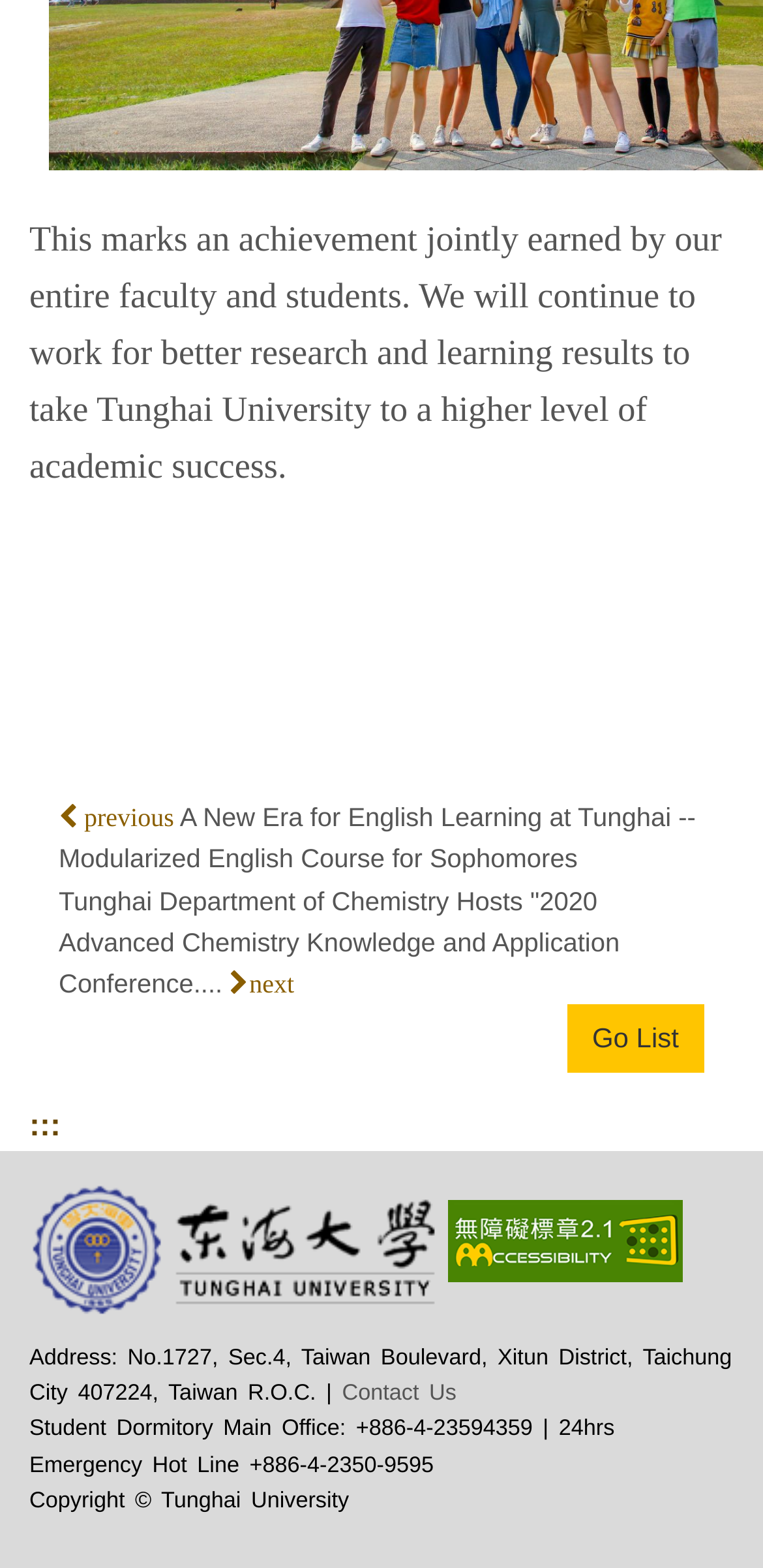What is the title of the first link on the webpage?
Answer the question with a detailed explanation, including all necessary information.

The first link on the webpage has the title 'A New Era for English Learning at Tunghai -- Modularized English Course for Sophomores'. This is a link to a webpage about a new English learning program at Tunghai University.